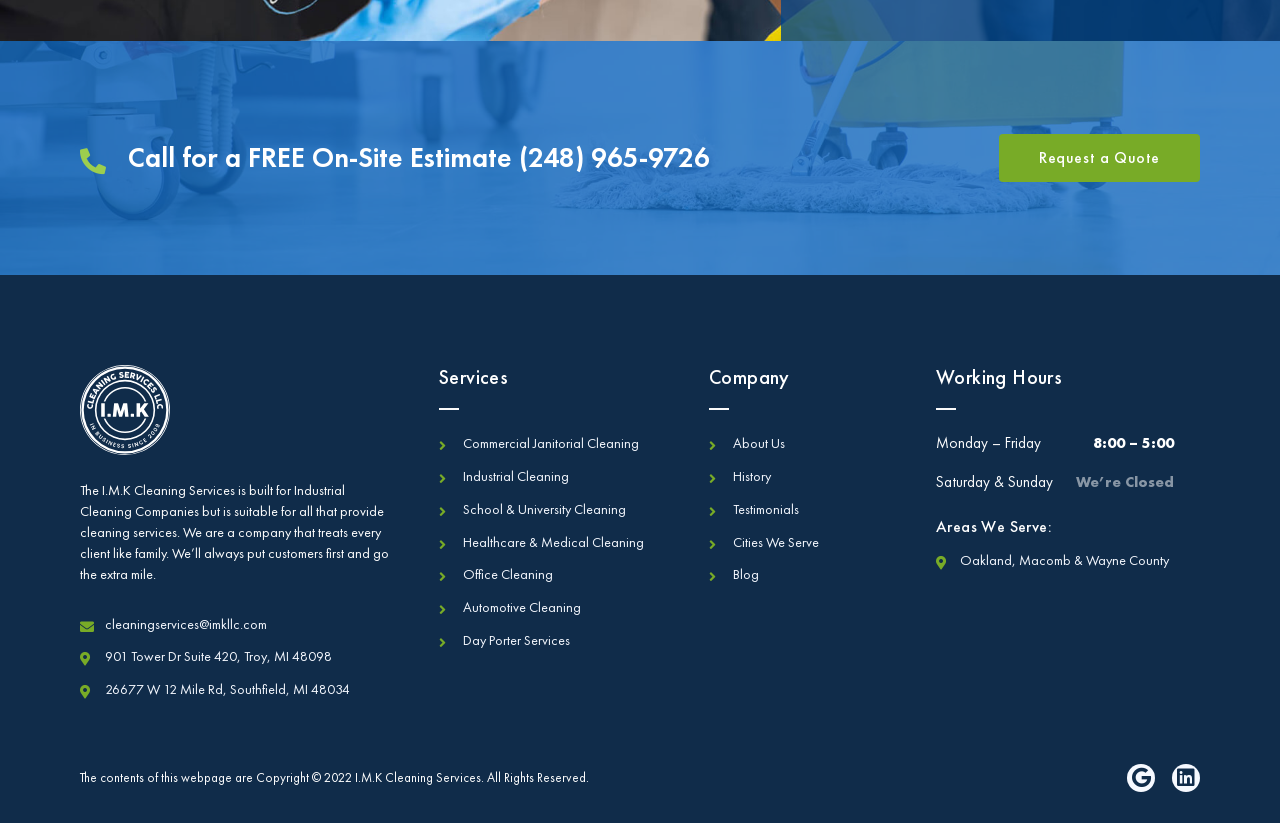Determine the bounding box coordinates for the area you should click to complete the following instruction: "Learn about the company history".

[0.554, 0.561, 0.716, 0.596]